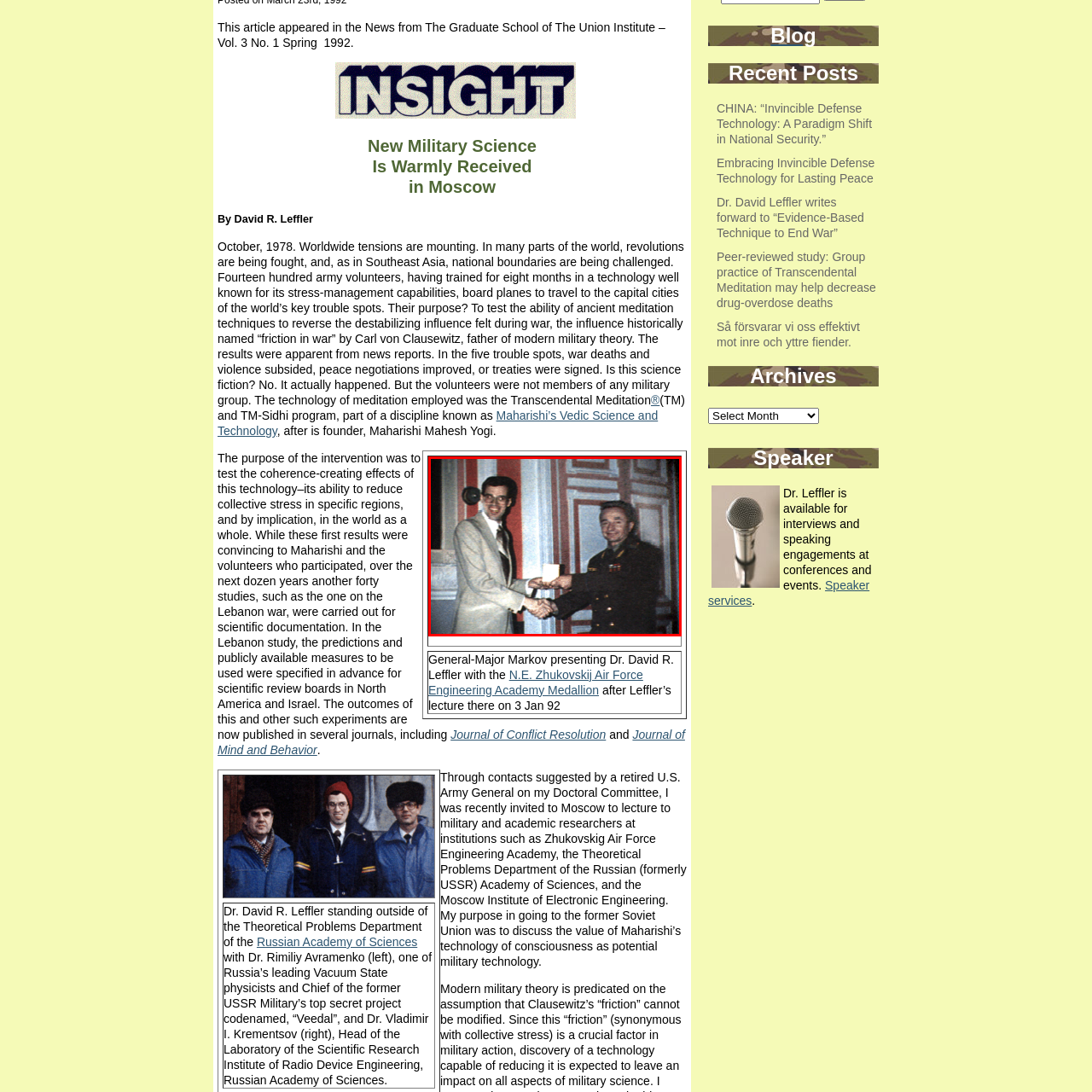Take a close look at the image outlined in red and answer the ensuing question with a single word or phrase:
Where did Dr. Leffler give a lecture?

N.E. Zhukovskij Air Force Engineering Academy